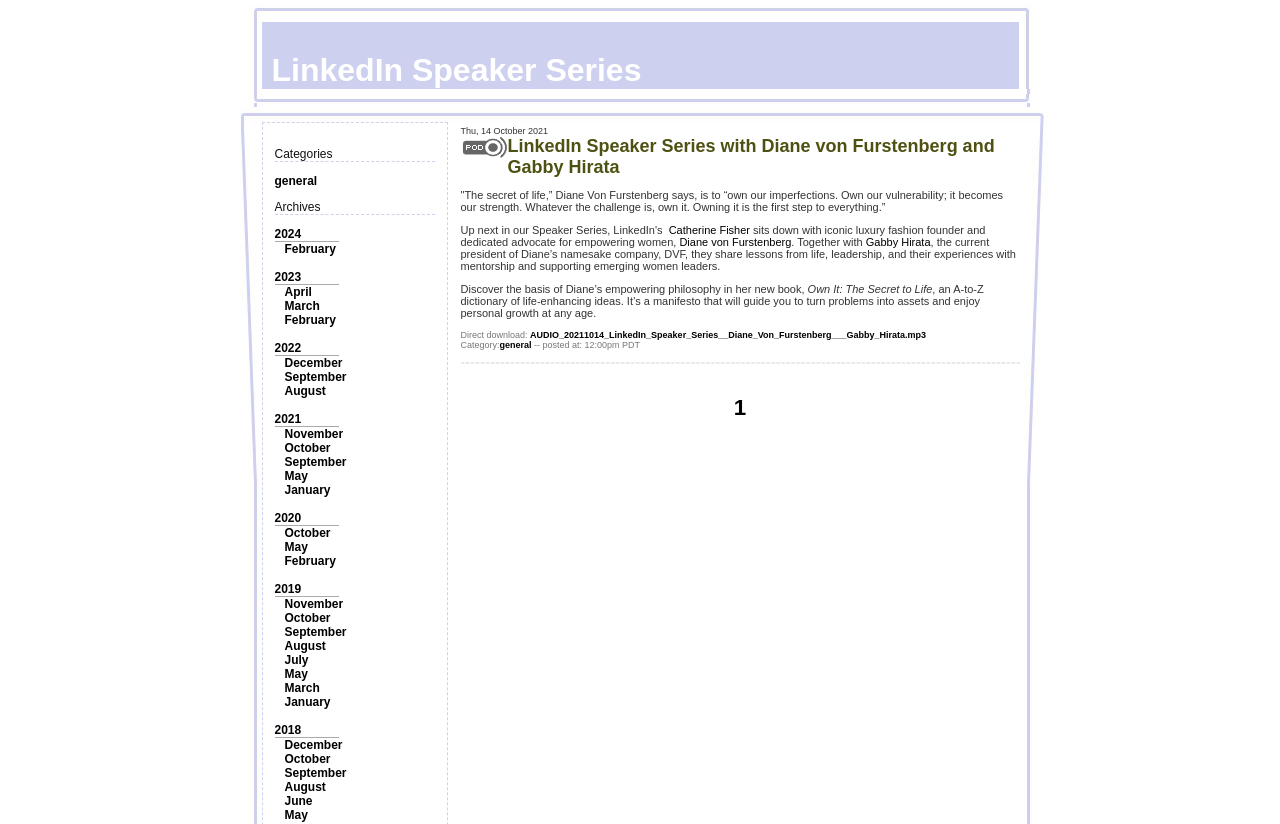Locate the bounding box coordinates of the UI element described by: "Diane von Furstenberg". The bounding box coordinates should consist of four float numbers between 0 and 1, i.e., [left, top, right, bottom].

[0.531, 0.286, 0.618, 0.301]